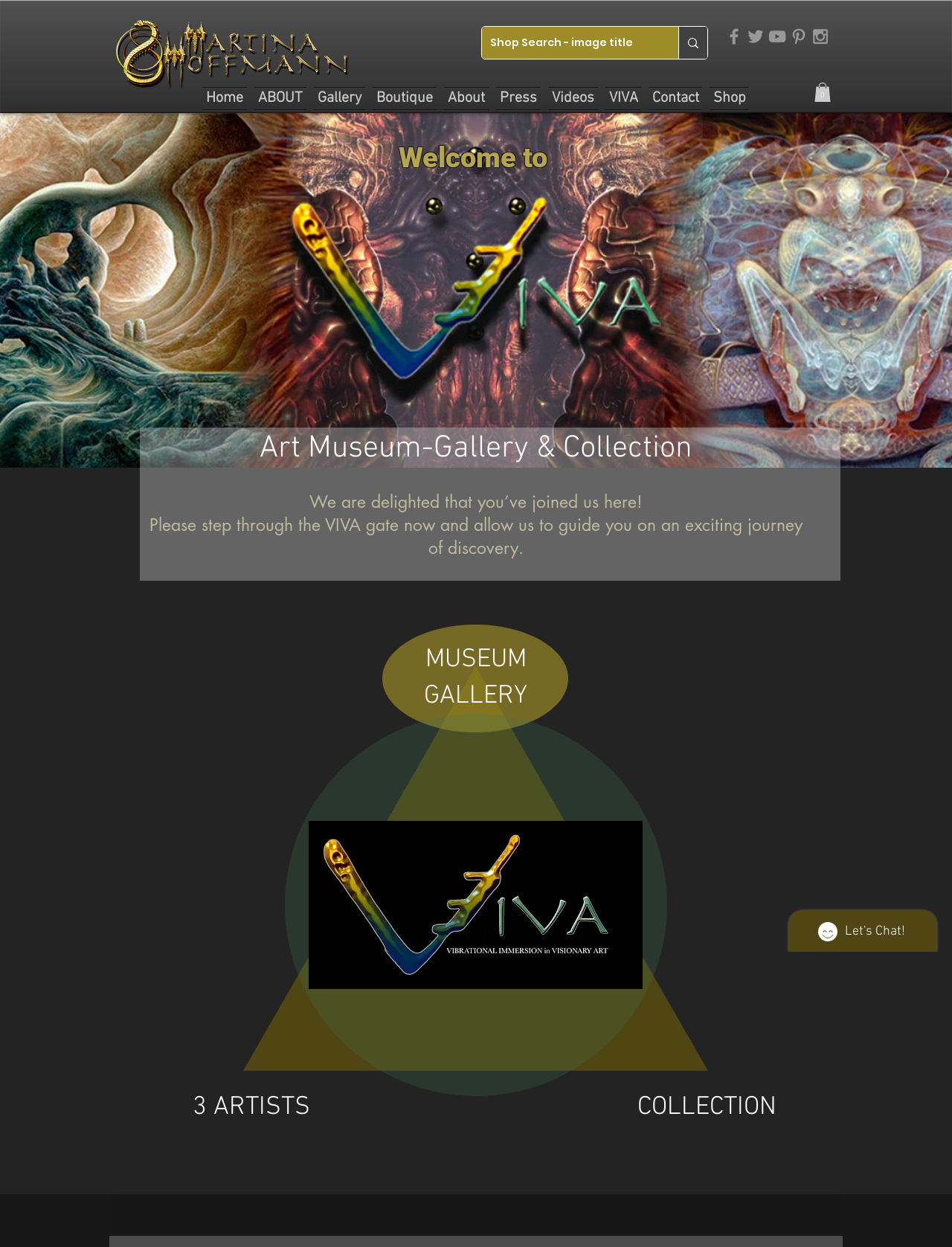What is the name of the logo at the bottom of the page?
Using the image as a reference, answer the question with a short word or phrase.

VIVA